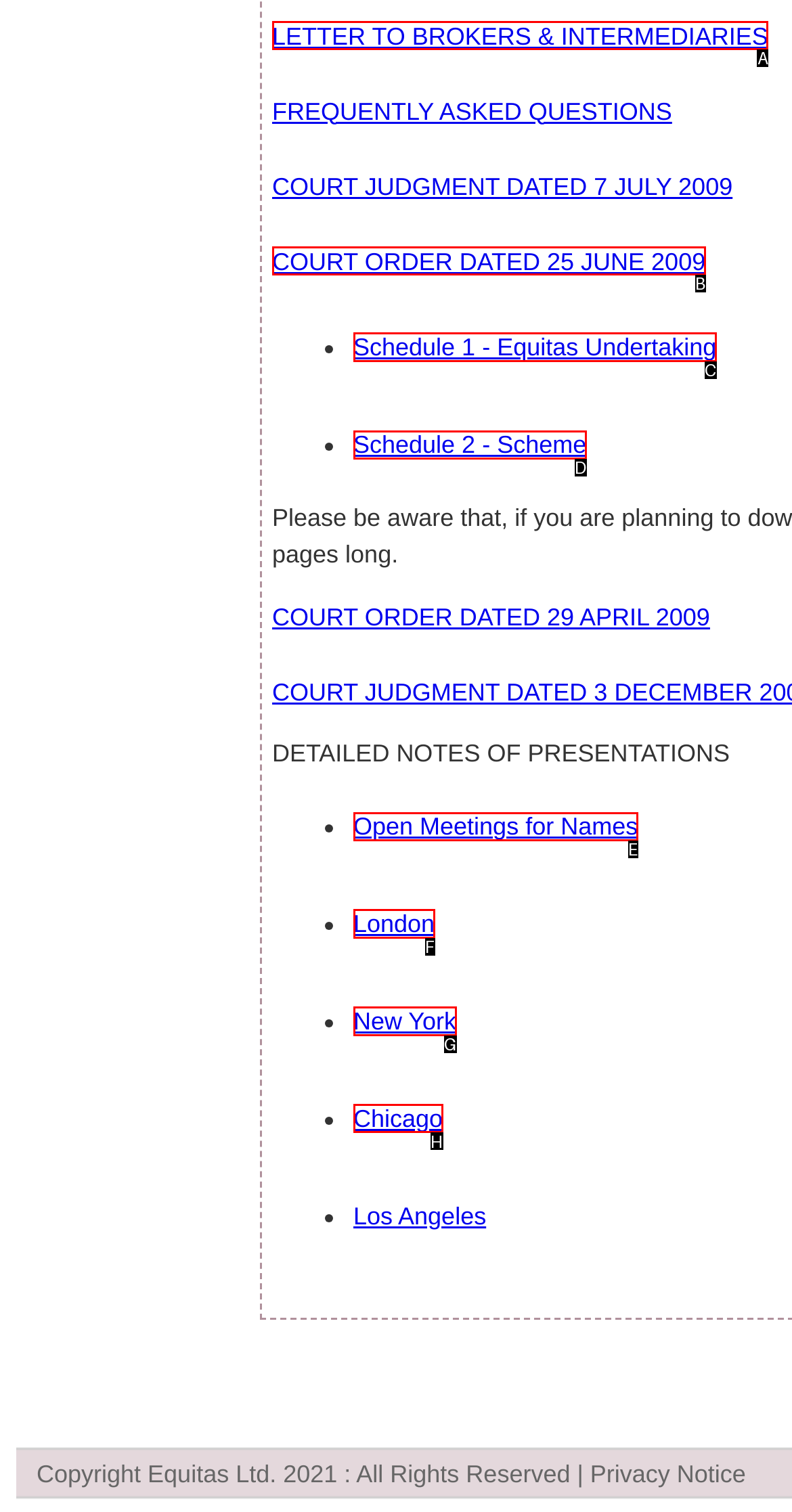Based on the element described as: Home
Find and respond with the letter of the correct UI element.

None